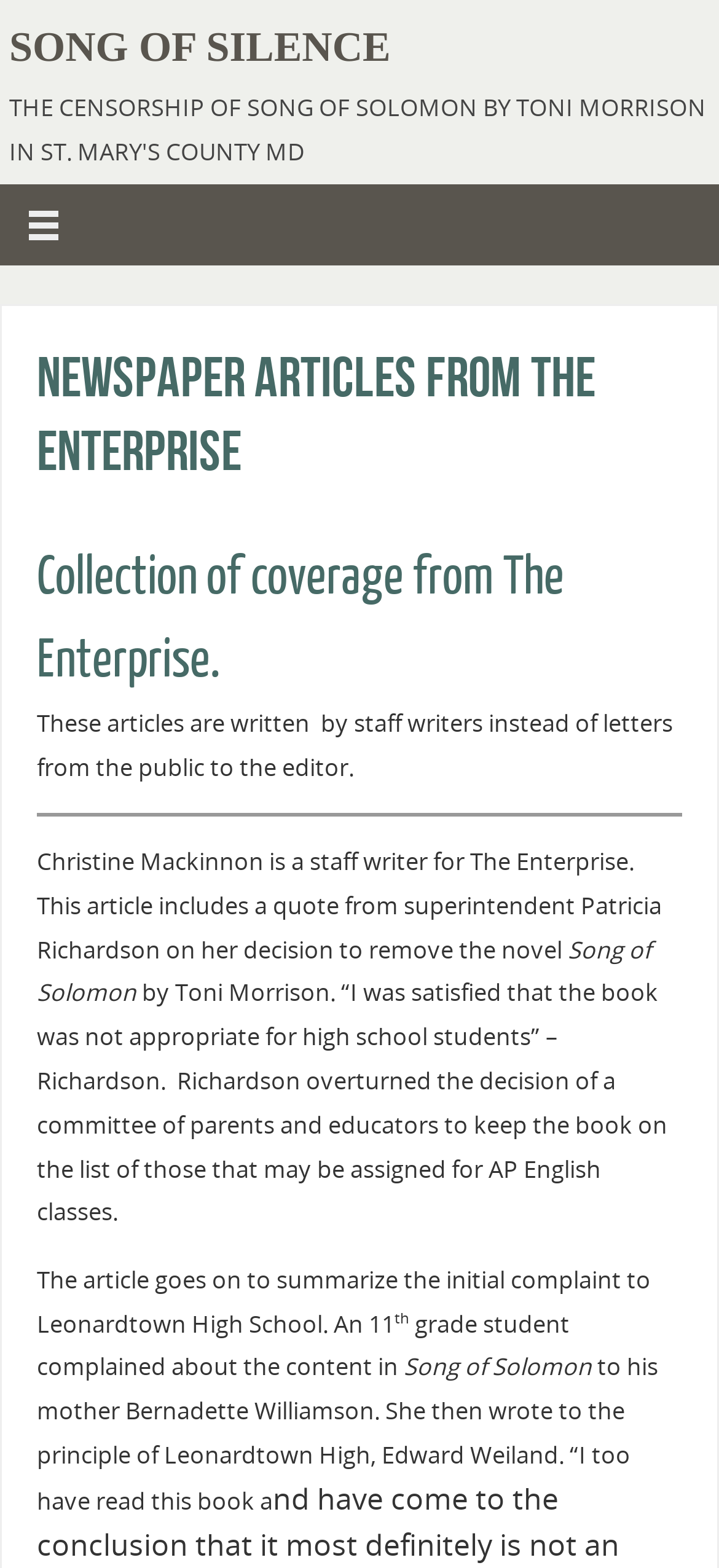Please give a one-word or short phrase response to the following question: 
Who is the staff writer for The Enterprise?

Christine Mackinnon